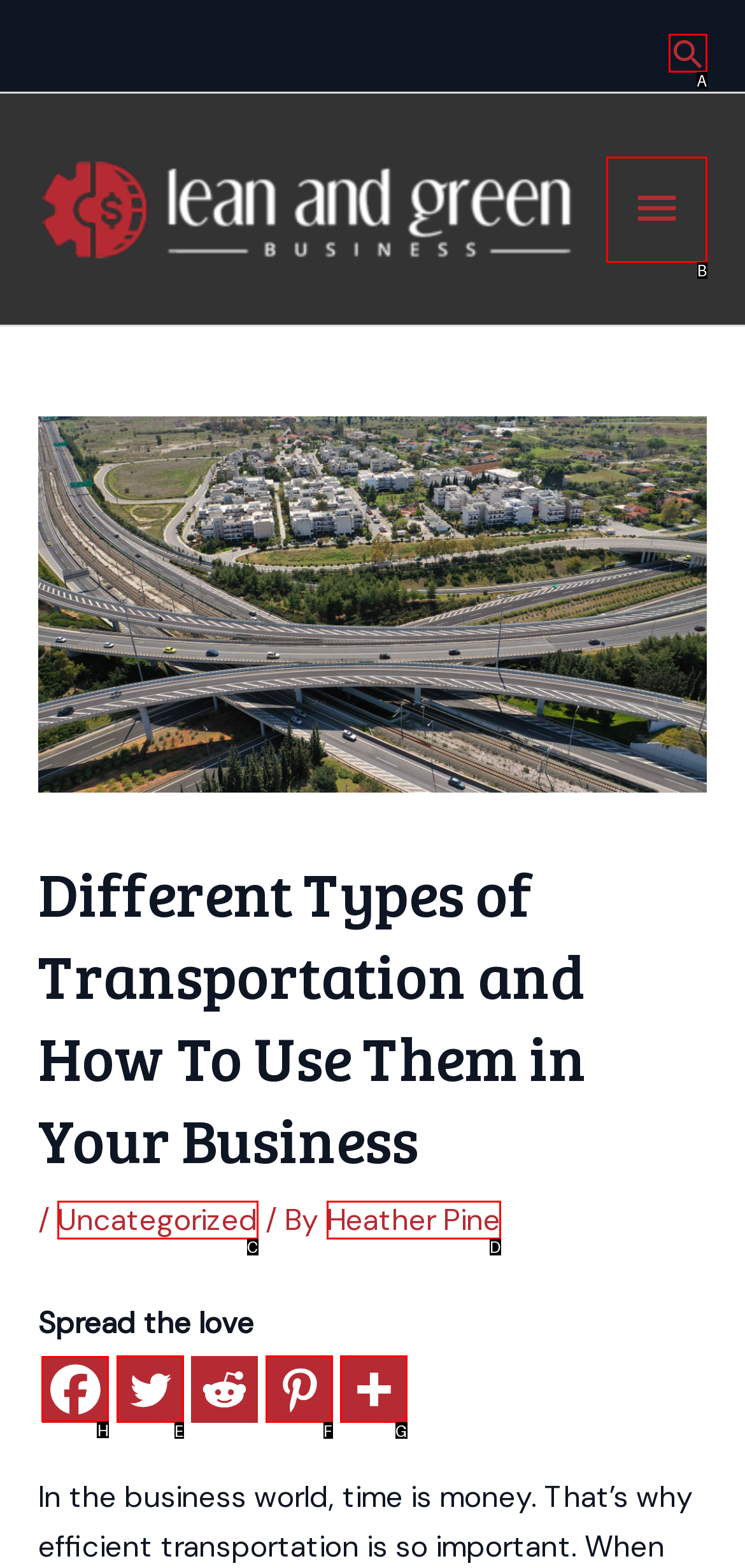Choose the HTML element that should be clicked to achieve this task: Visit the Facebook page
Respond with the letter of the correct choice.

H